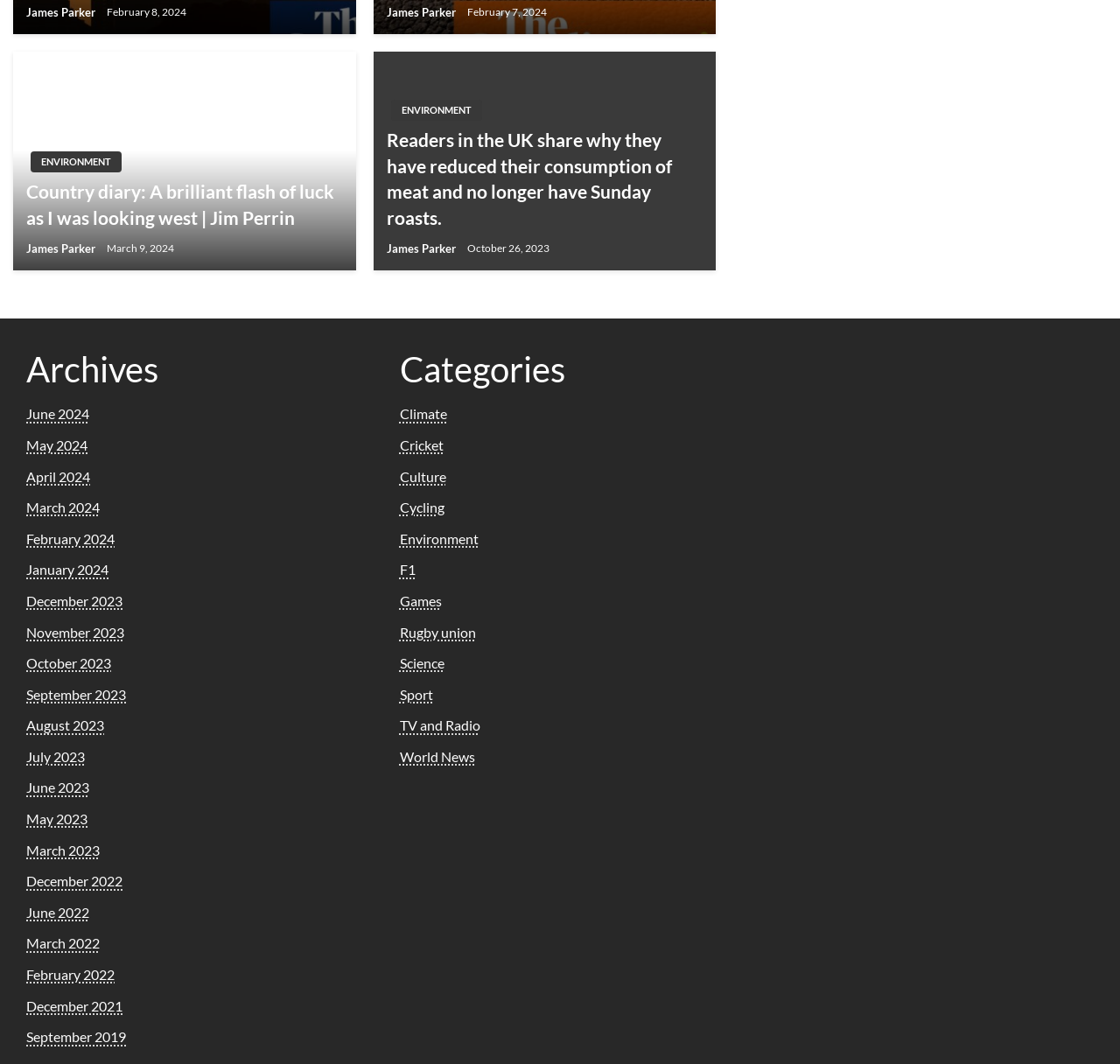Respond to the question below with a single word or phrase:
How many categories are listed in the Categories section?

12